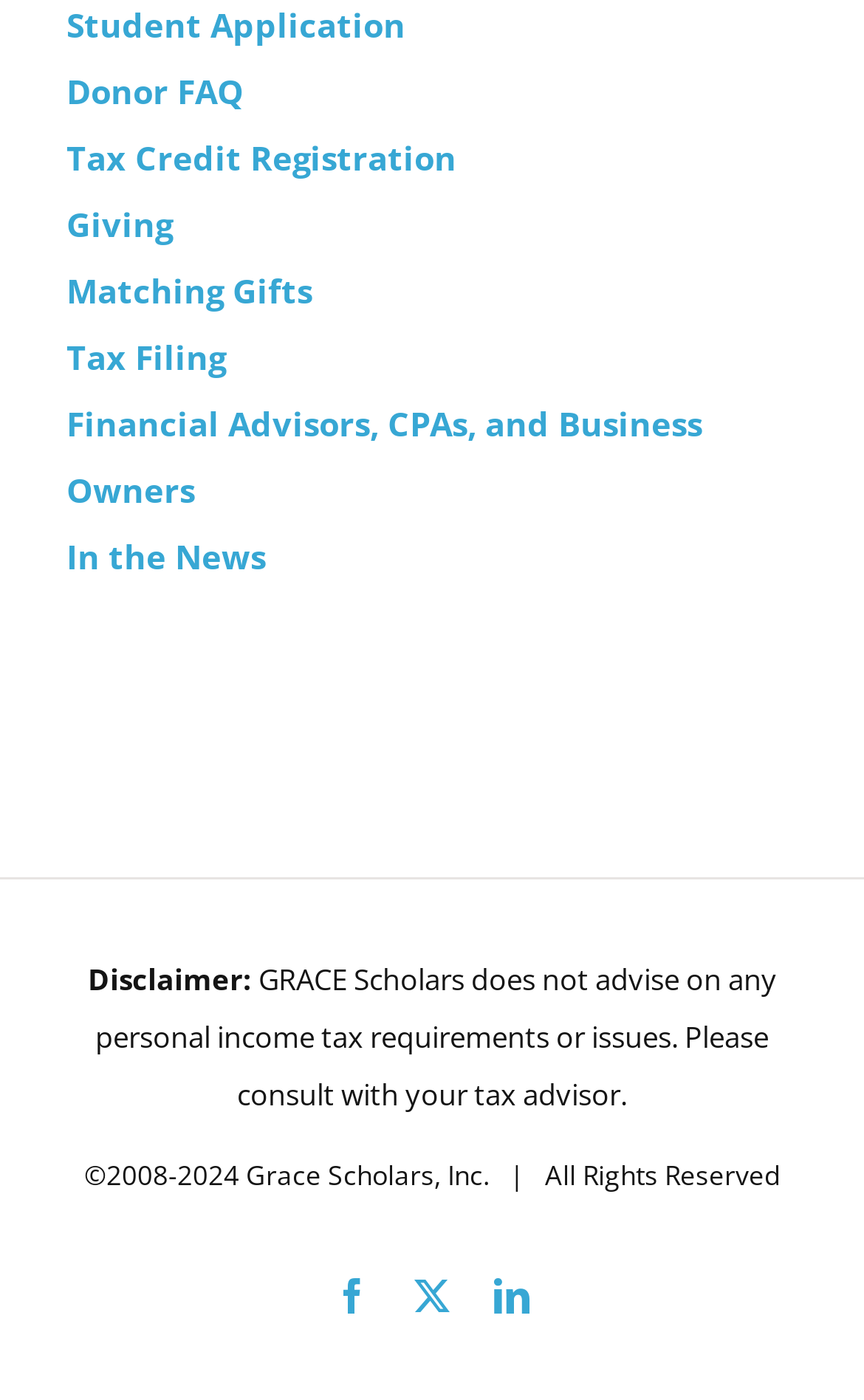Locate the bounding box coordinates of the item that should be clicked to fulfill the instruction: "Go to Giving".

[0.077, 0.136, 0.923, 0.184]